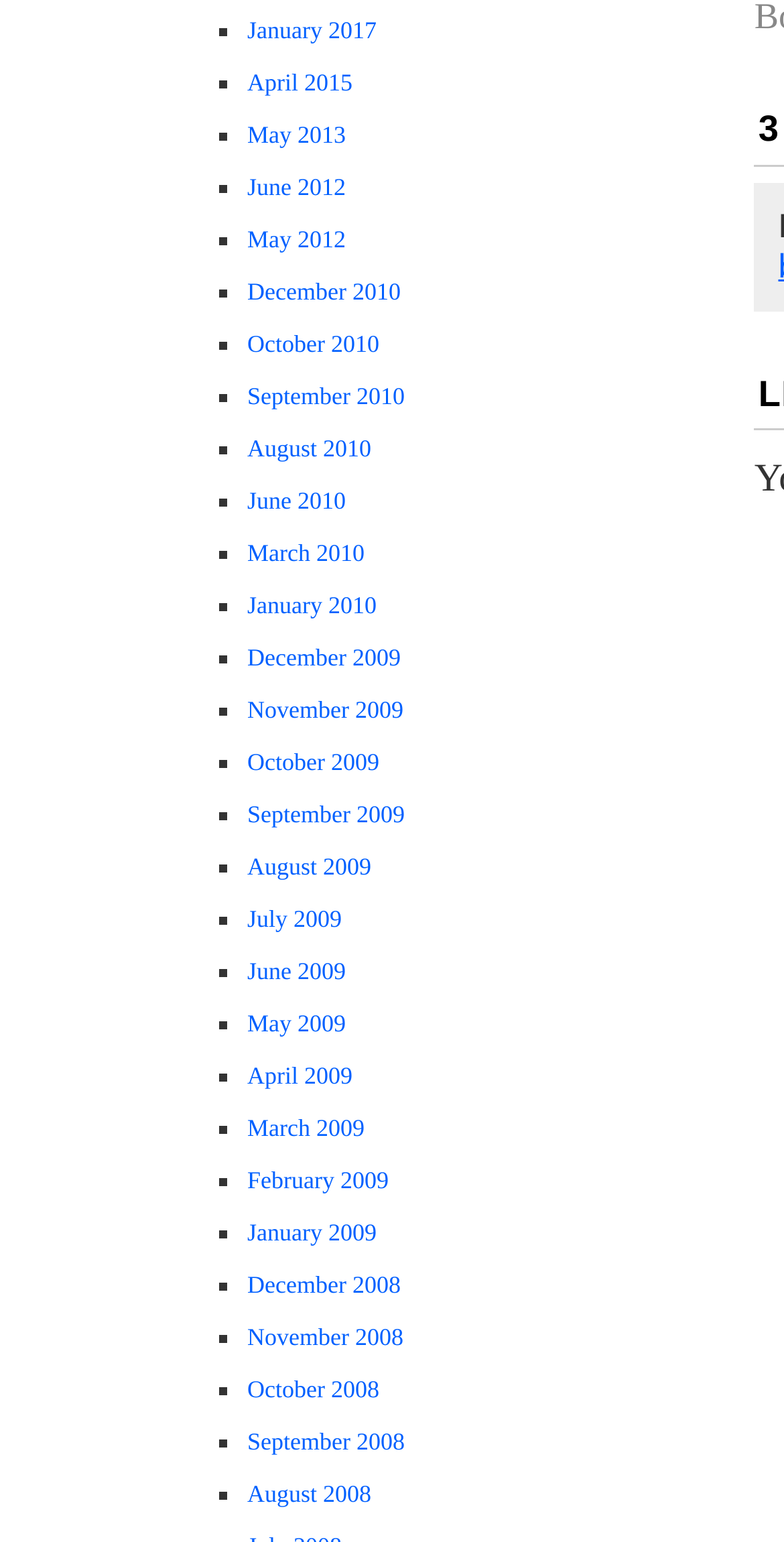Respond with a single word or phrase for the following question: 
How many list markers are on this webpage?

40